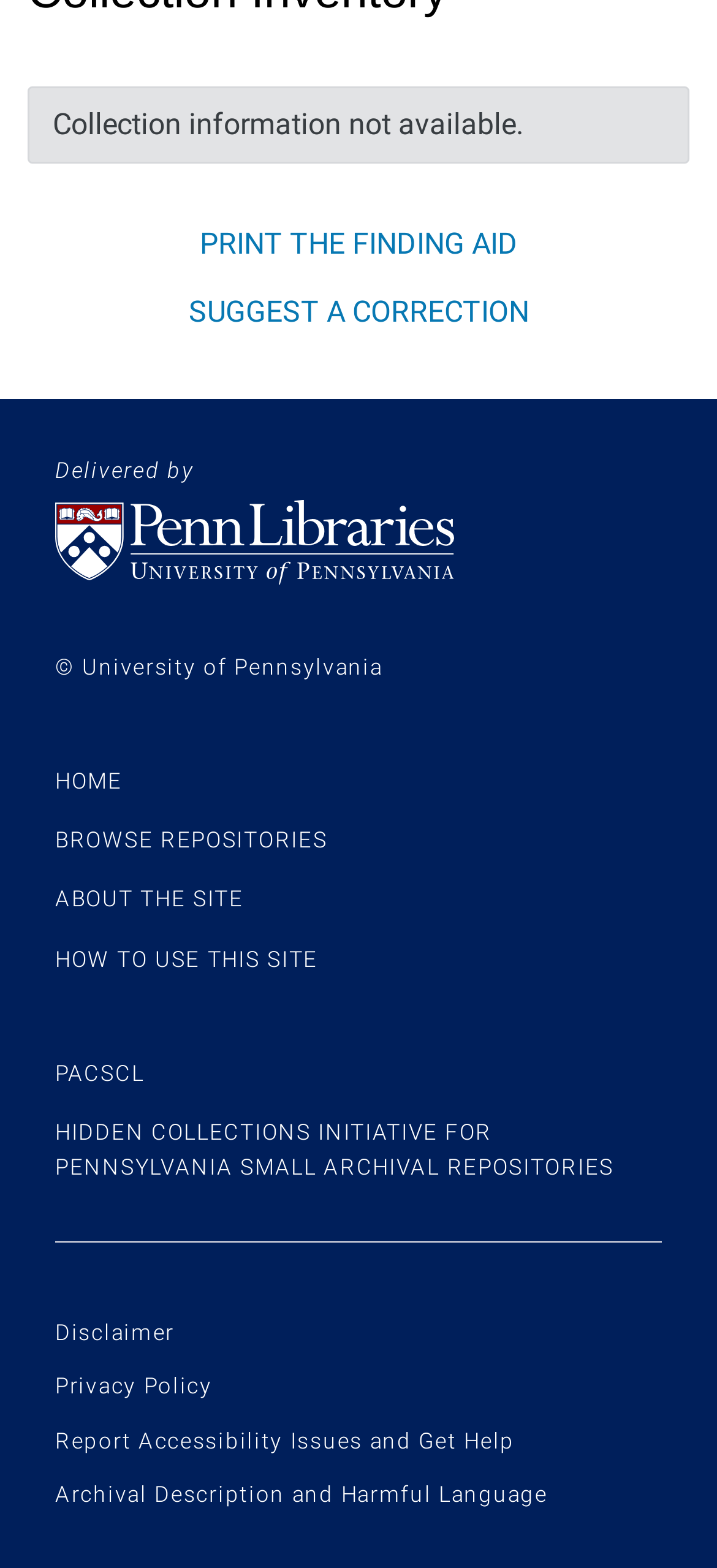Please locate the UI element described by "Privacy Policy" and provide its bounding box coordinates.

[0.077, 0.876, 0.296, 0.893]